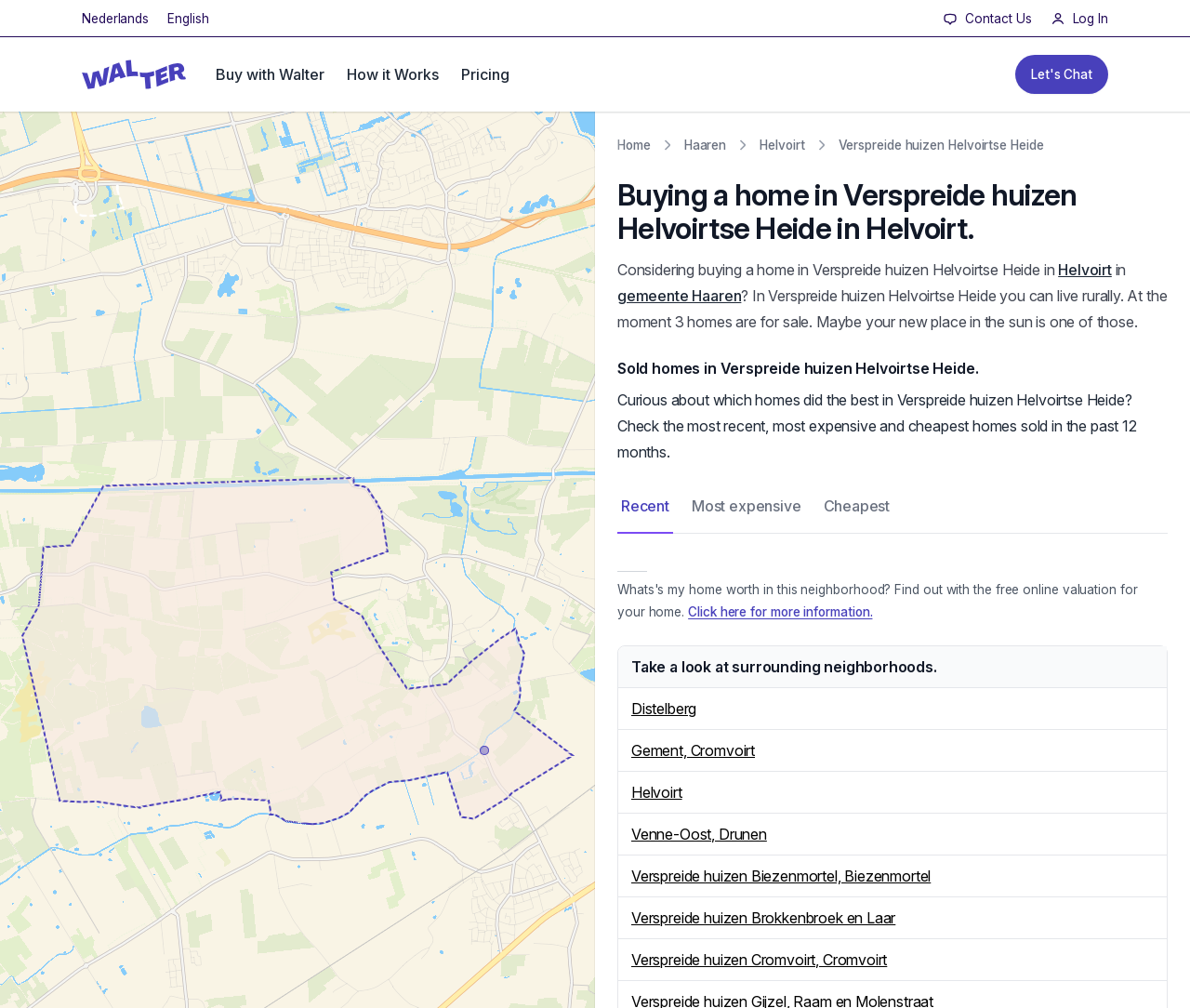Locate the bounding box coordinates of the element you need to click to accomplish the task described by this instruction: "Explore Distelberg neighborhood".

[0.53, 0.694, 0.585, 0.712]